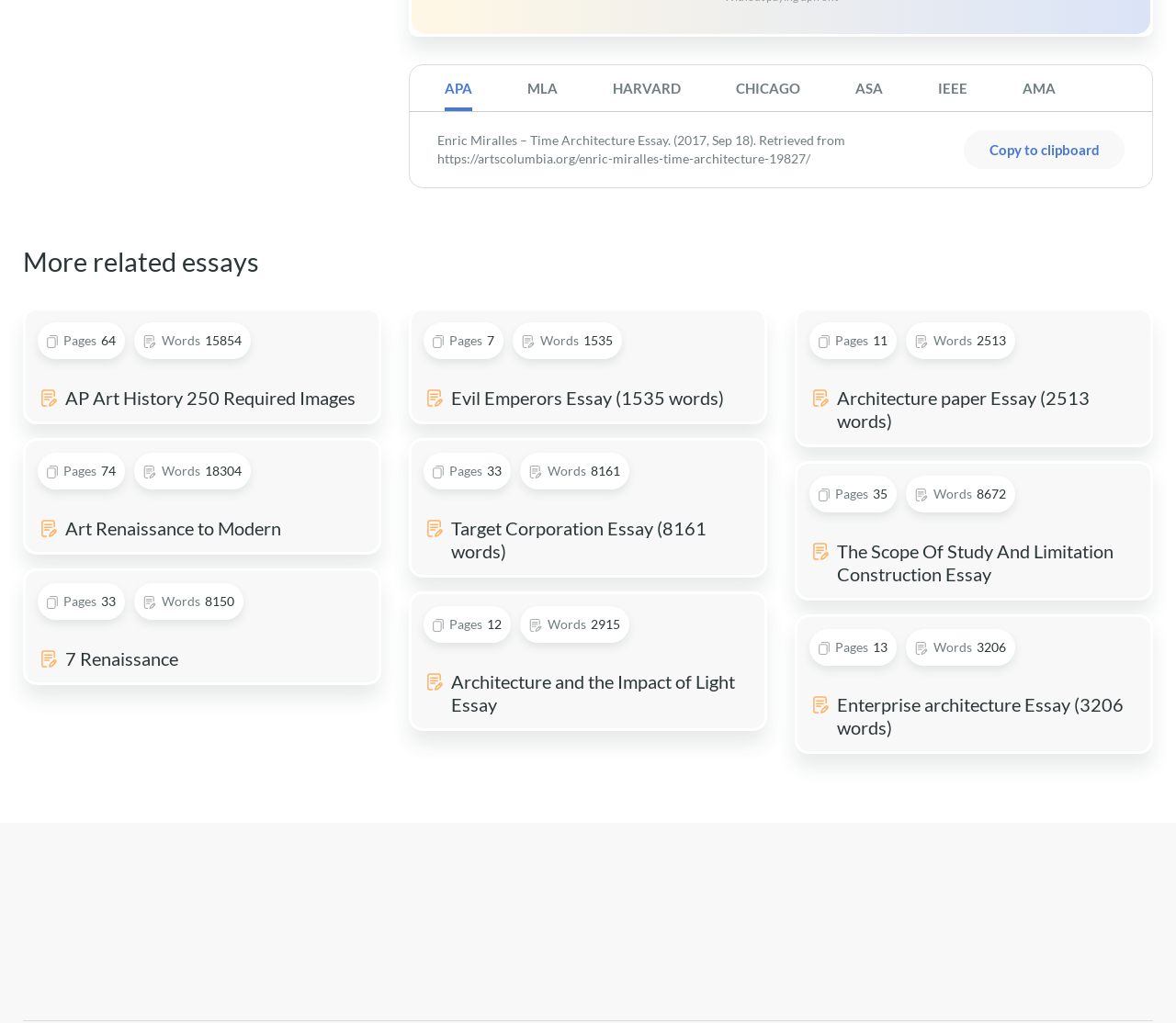What citation styles are available?
Please use the image to provide a one-word or short phrase answer.

APA, MLA, HARVARD, CHICAGO, ASA, IEEE, AMA